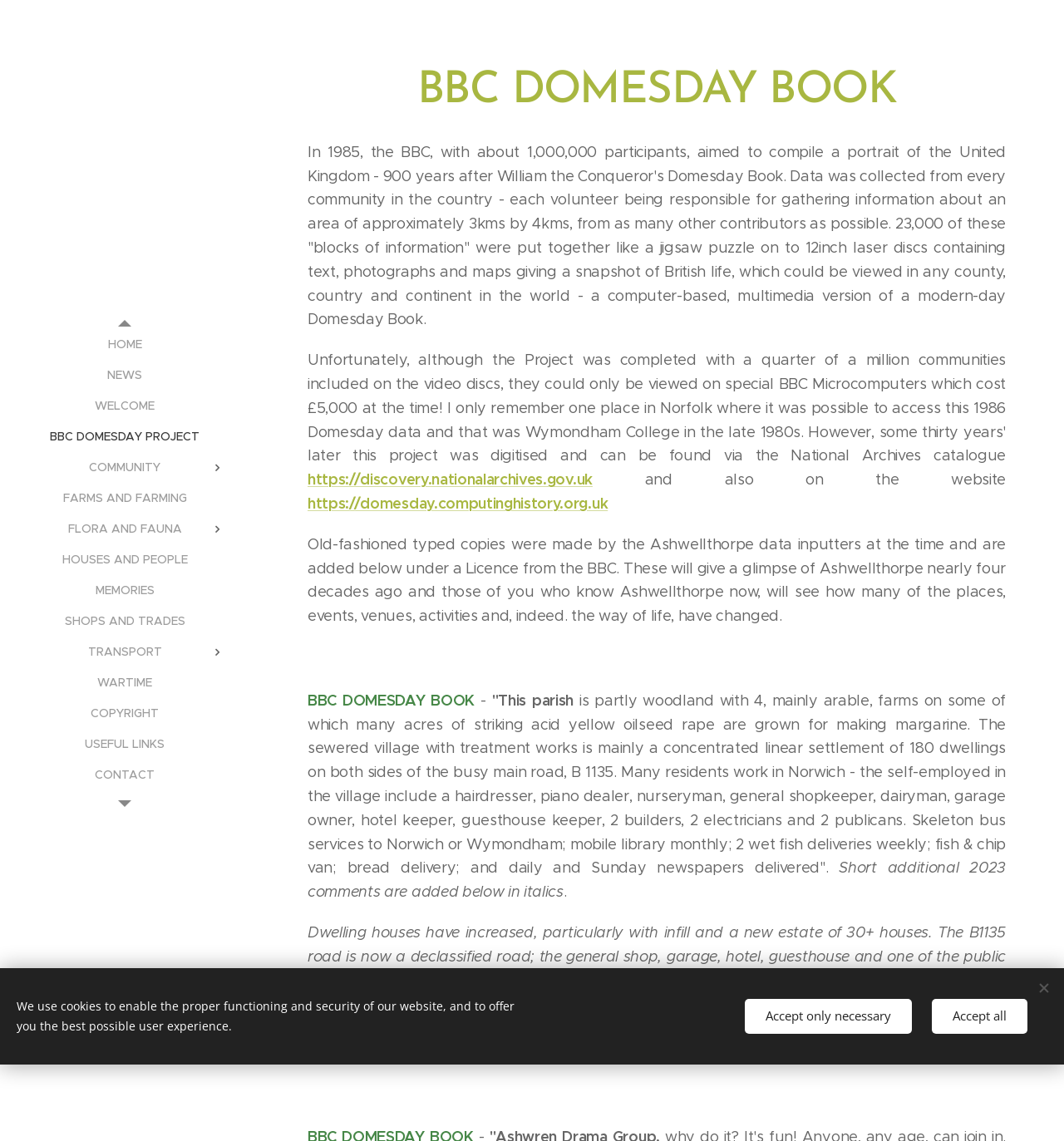Determine the bounding box for the described UI element: "parent_node: COMMUNITY".

[0.191, 0.41, 0.217, 0.426]